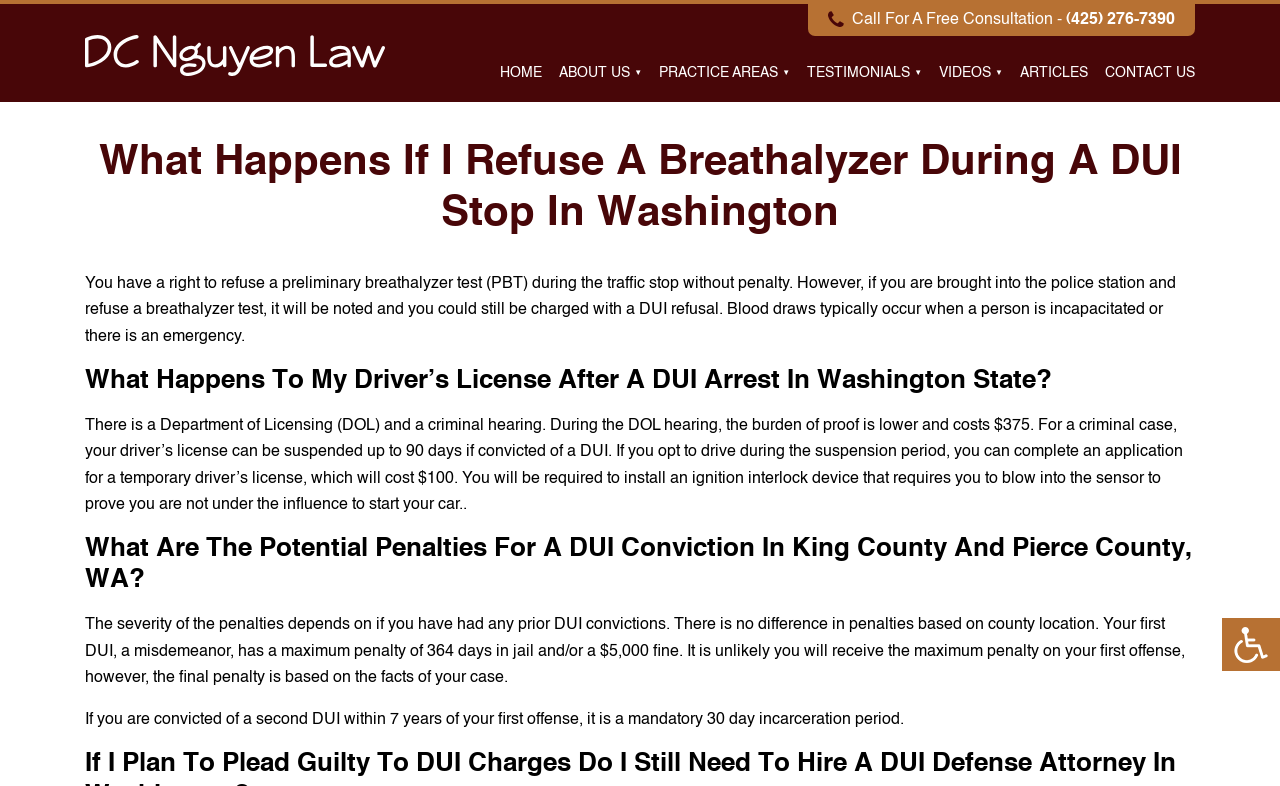How long is the mandatory incarceration period for a second DUI within 7 years?
Using the image as a reference, deliver a detailed and thorough answer to the question.

According to the webpage, if you are convicted of a second DUI within 7 years of your first offense, it is a mandatory 30-day incarceration period.